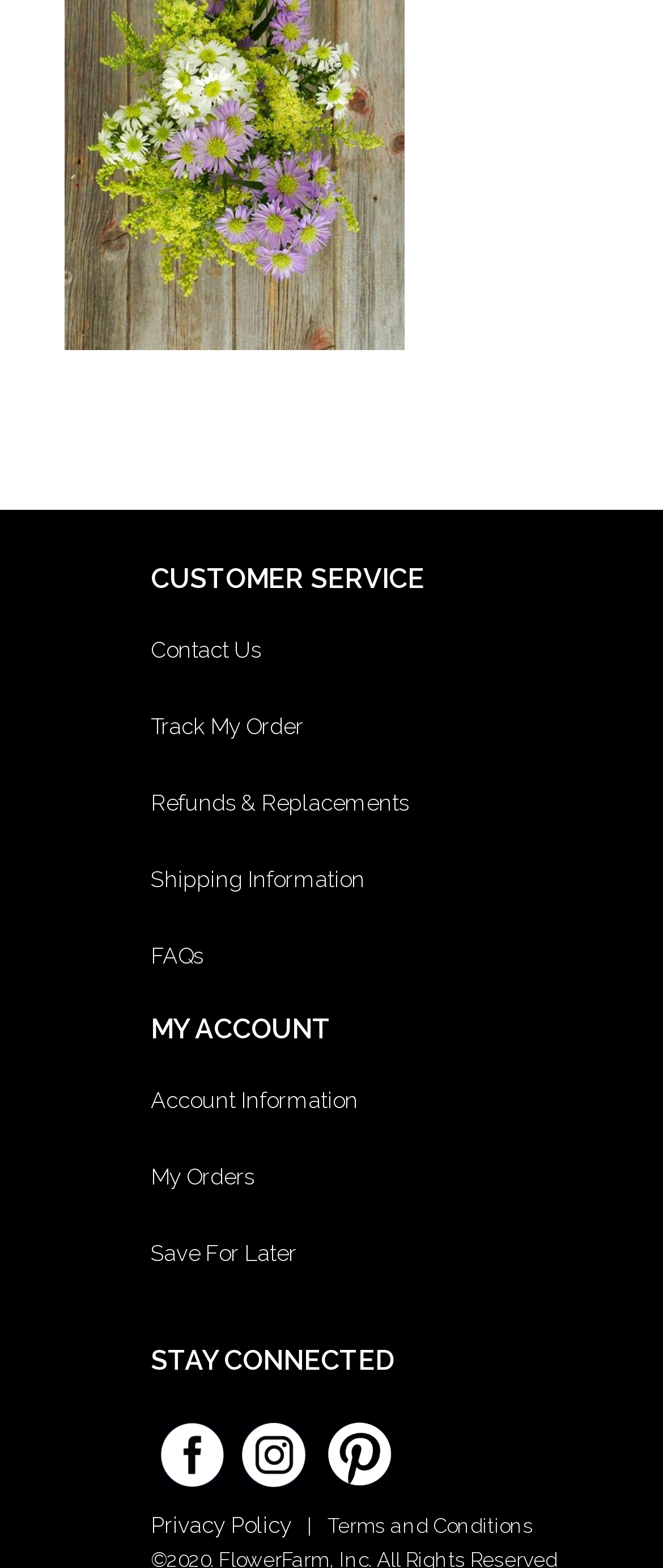Given the webpage screenshot, identify the bounding box of the UI element that matches this description: "Account Information".

[0.227, 0.694, 0.851, 0.71]